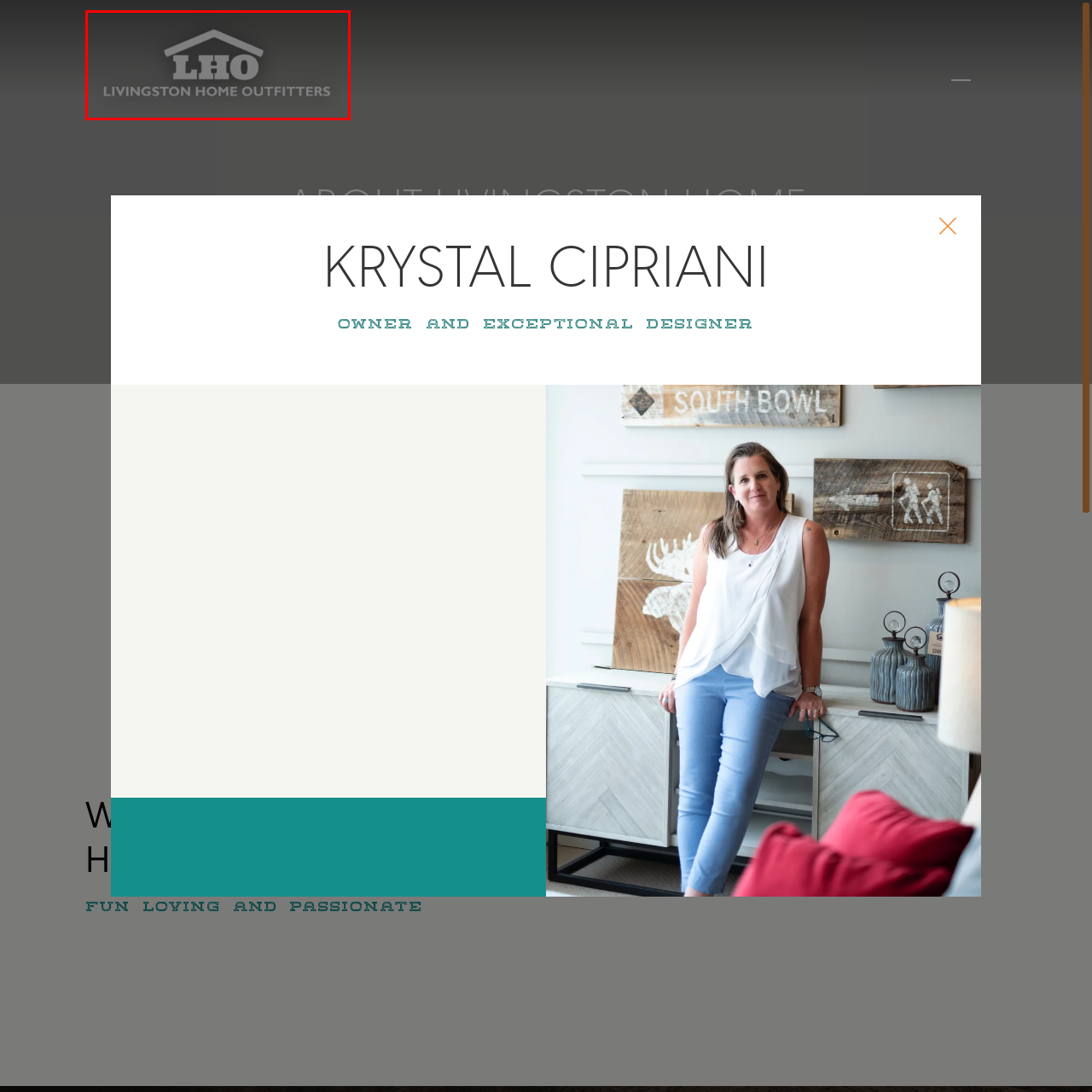Look at the image within the red outline, What is the focus of Livingston Home Outfitters? Answer with one word or phrase.

Home furnishings and interior design